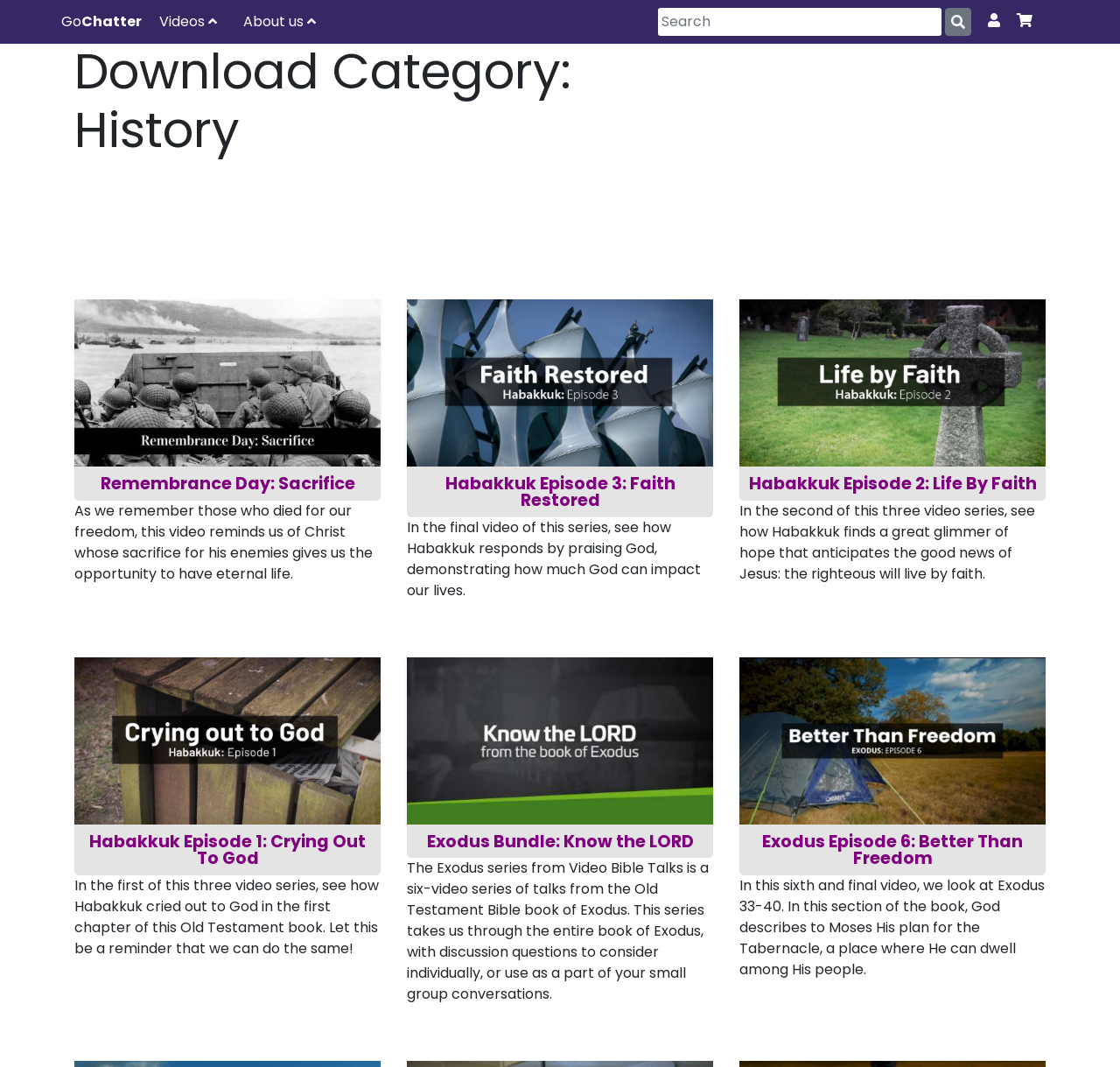Determine the main text heading of the webpage and provide its content.

Download Category: History